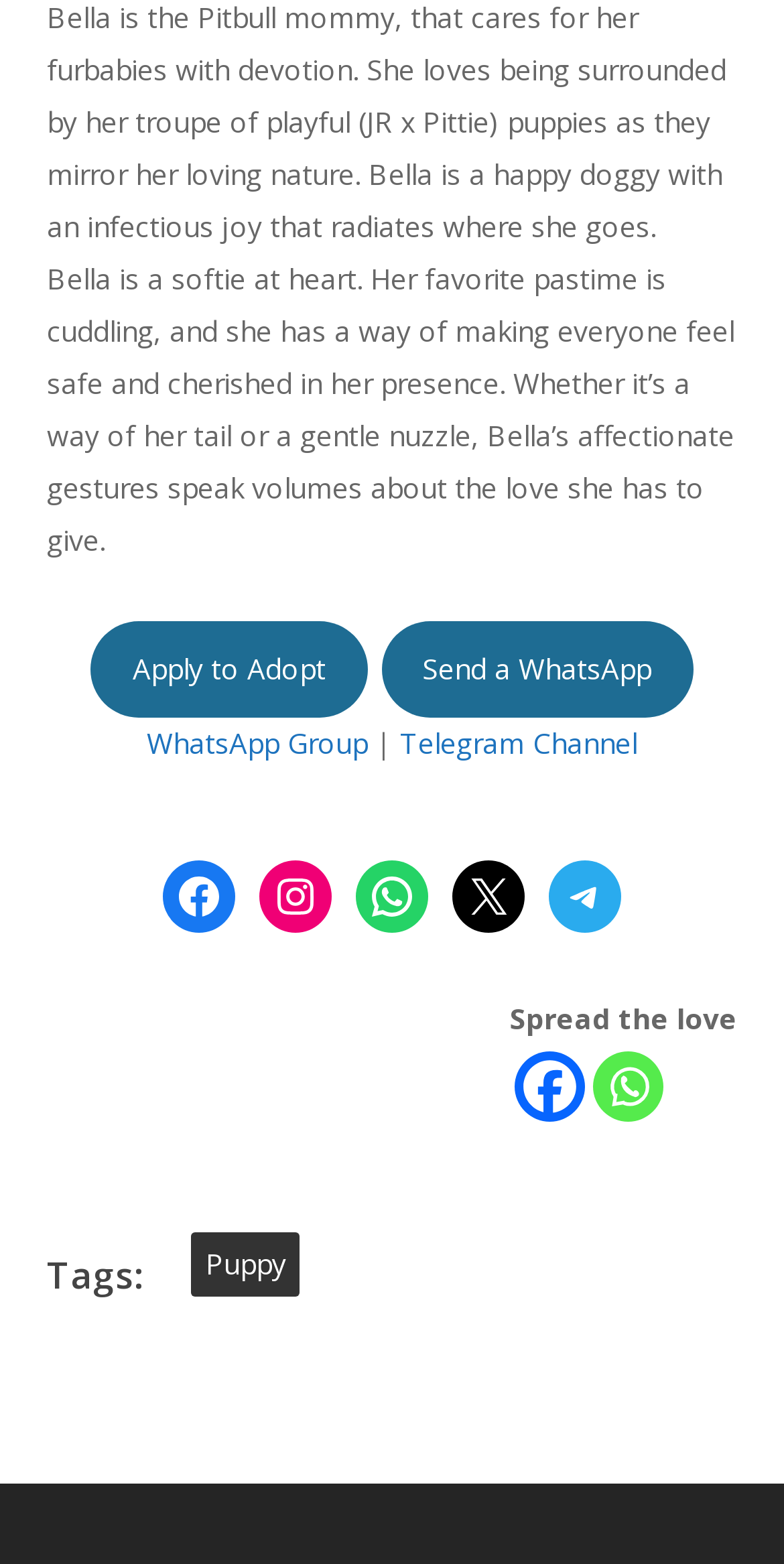Locate the bounding box coordinates of the area that needs to be clicked to fulfill the following instruction: "Go to Retailers". The coordinates should be in the format of four float numbers between 0 and 1, namely [left, top, right, bottom].

None